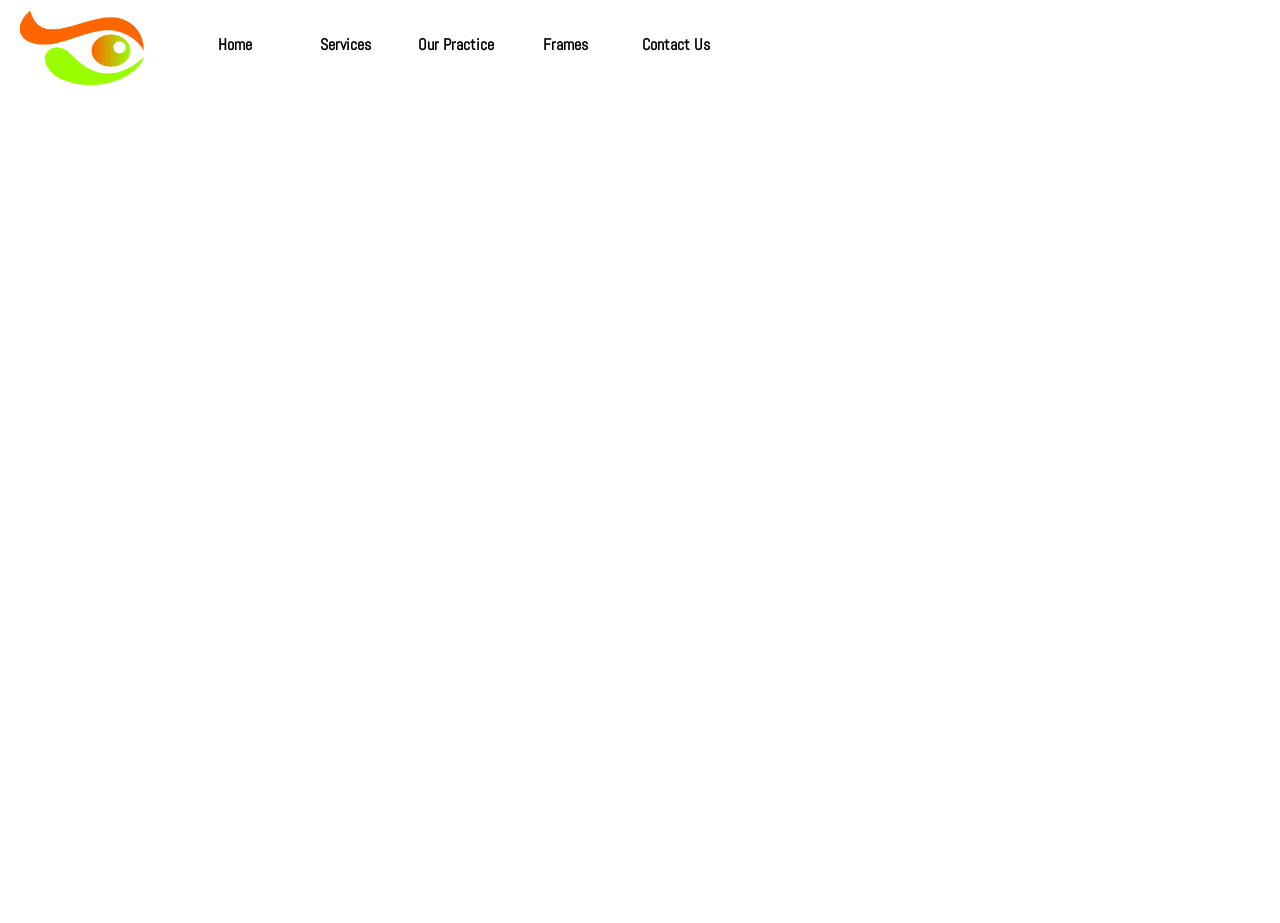Locate and extract the text of the main heading on the webpage.

Color Vision Screening